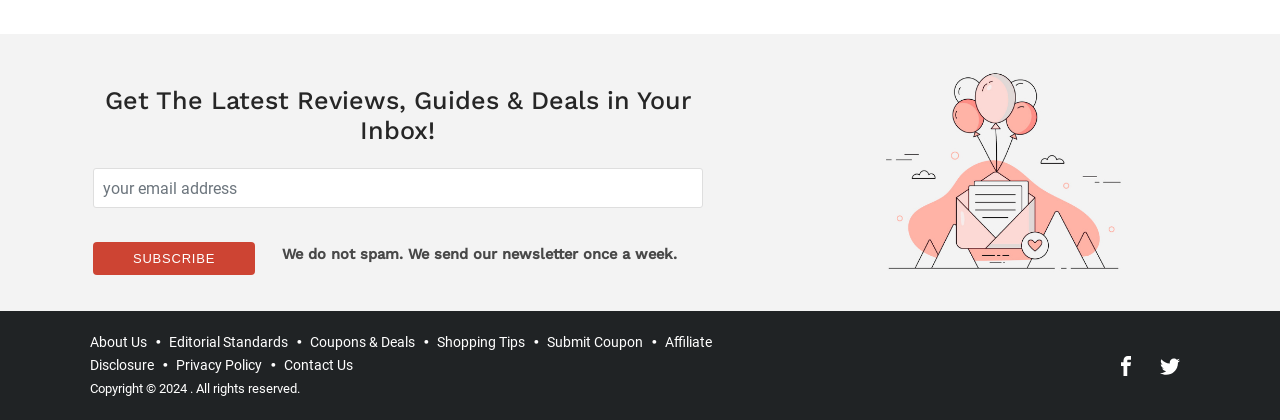Using the provided element description, identify the bounding box coordinates as (top-left x, top-left y, bottom-right x, bottom-right y). Ensure all values are between 0 and 1. Description: Twitter

[0.898, 0.835, 0.93, 0.905]